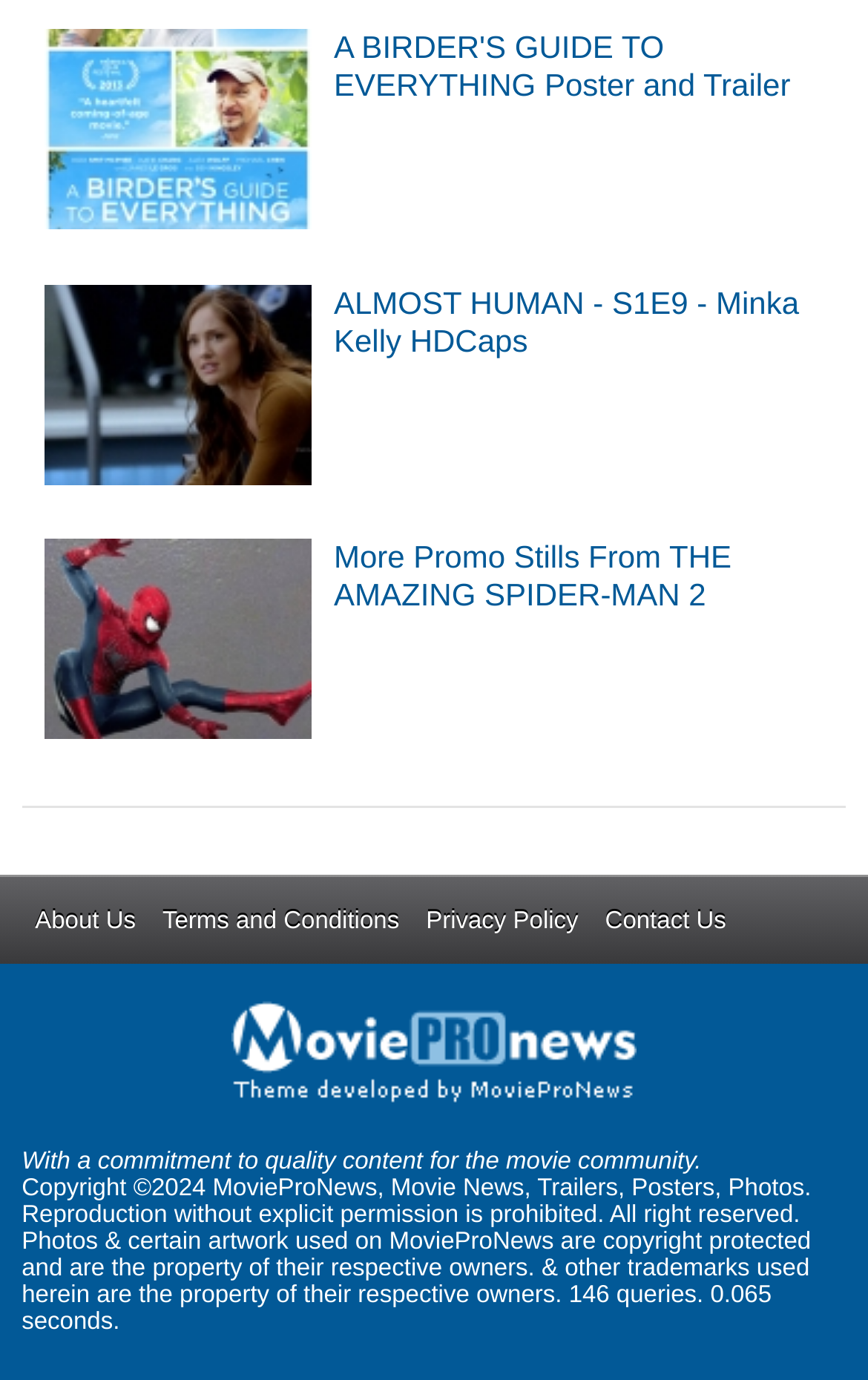Use the details in the image to answer the question thoroughly: 
What is the copyright year mentioned?

The copyright year is mentioned in the StaticText element with ID 91 as 'Copyright ©2024 MovieProNews,'.